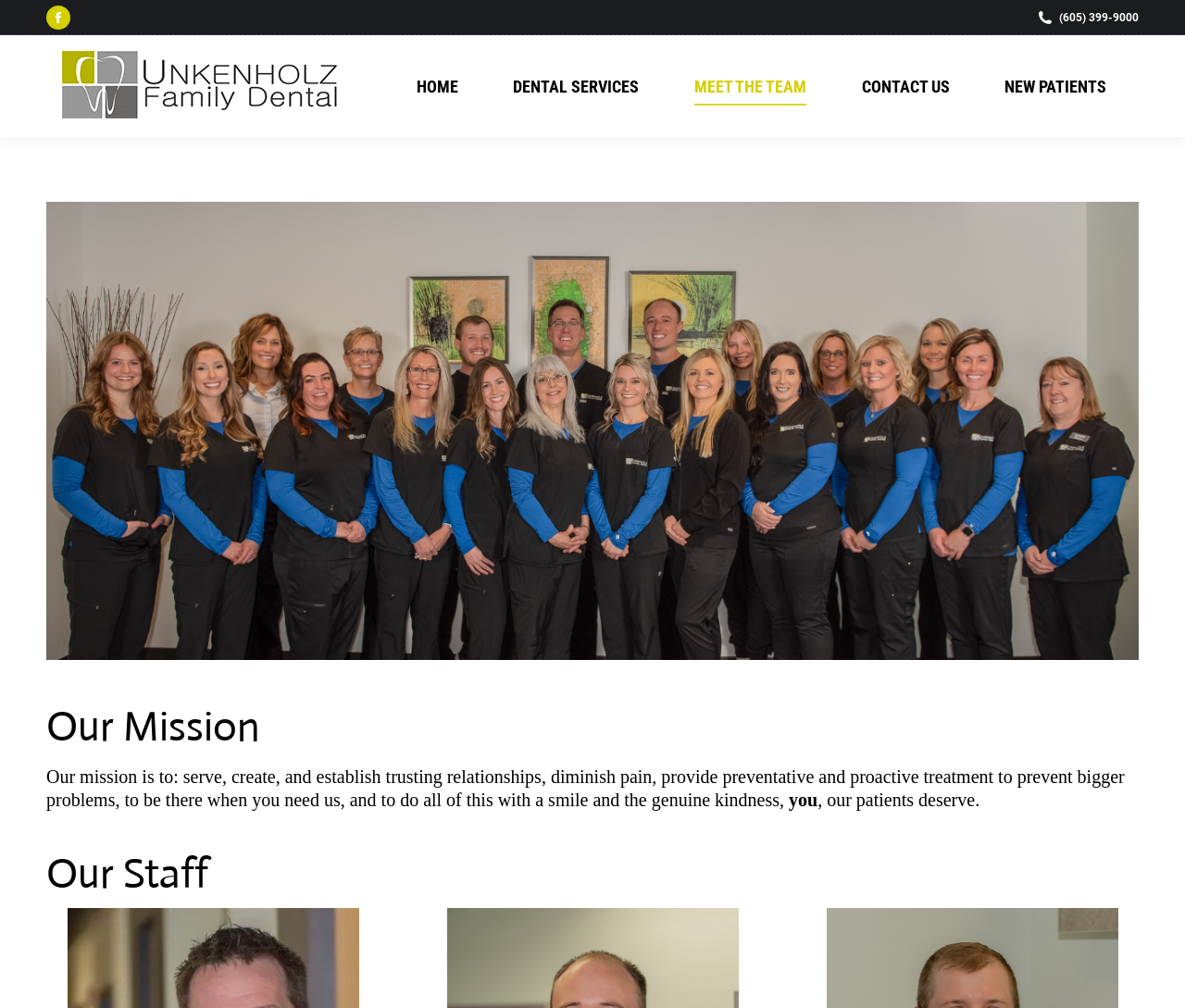Describe all the visual and textual components of the webpage comprehensively.

The webpage is about Unkenholz Family Dental, a dental clinic in Rapid City, South Dakota. At the top left corner, there is a Facebook page link and a phone number link. Next to them is the clinic's logo, which is an image with the text "Unkenholz Dental". 

Below the logo, there is a navigation menu with five links: "HOME", "DENTAL SERVICES", "MEET THE TEAM", "CONTACT US", and "NEW PATIENTS". This menu is repeated at the top right corner of the page.

The main content of the page is divided into three sections. The first section is an image that spans the entire width of the page. 

Below the image, there is a section with a heading "Our Mission". This section contains a paragraph of text that describes the clinic's mission, which is to serve, create, and establish trusting relationships, diminish pain, provide preventative and proactive treatment, and to be there when patients need them with a smile and genuine kindness. 

The third section has a heading "Our Staff", but it does not contain any specific information about the staff members.